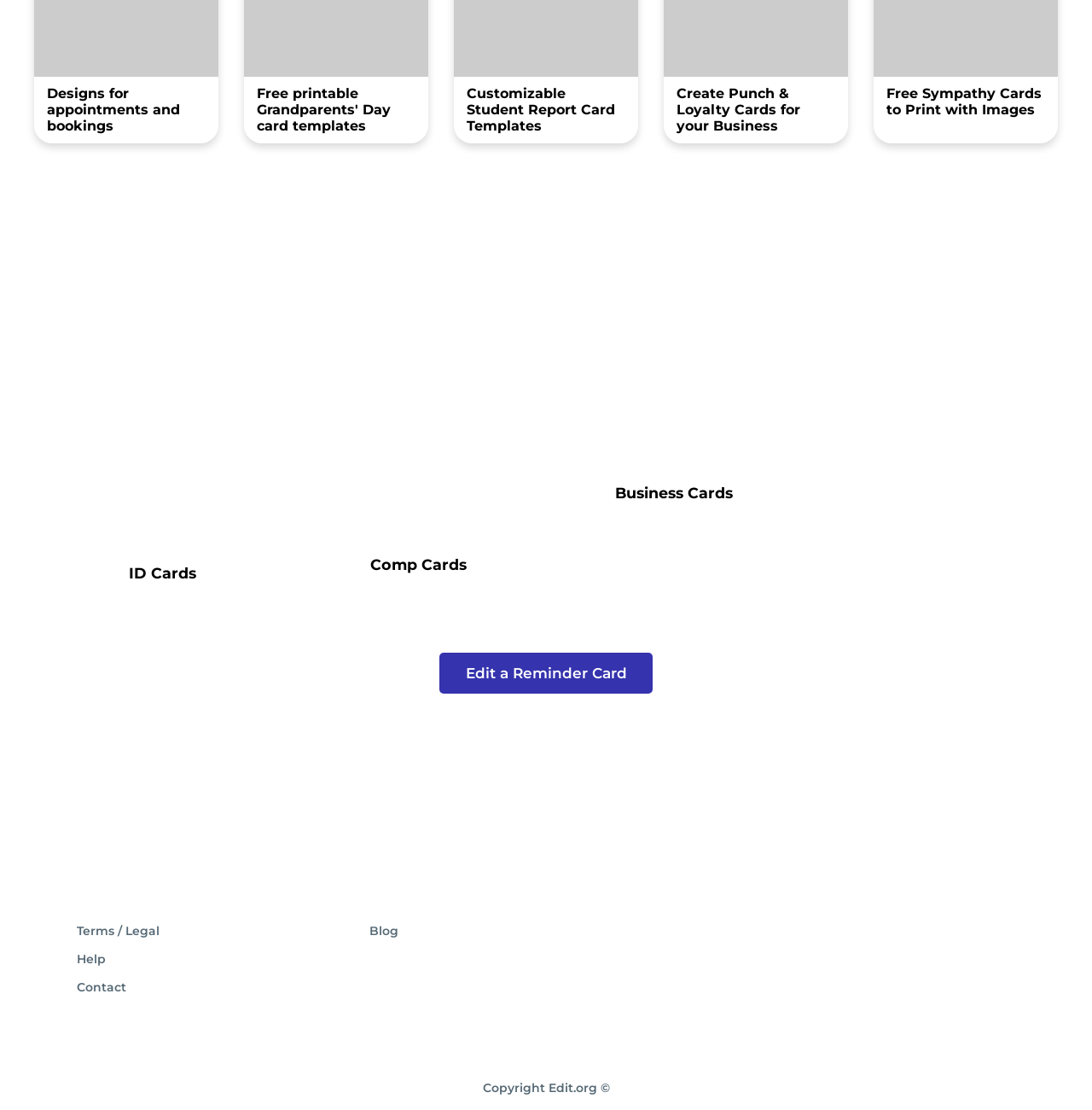Using the elements shown in the image, answer the question comprehensively: What is the first template category?

The first template category is 'ID Cards' because the first link on the webpage has the text 'ID Cards templates to edit online' and is accompanied by an image, indicating that it is a category for ID card templates.